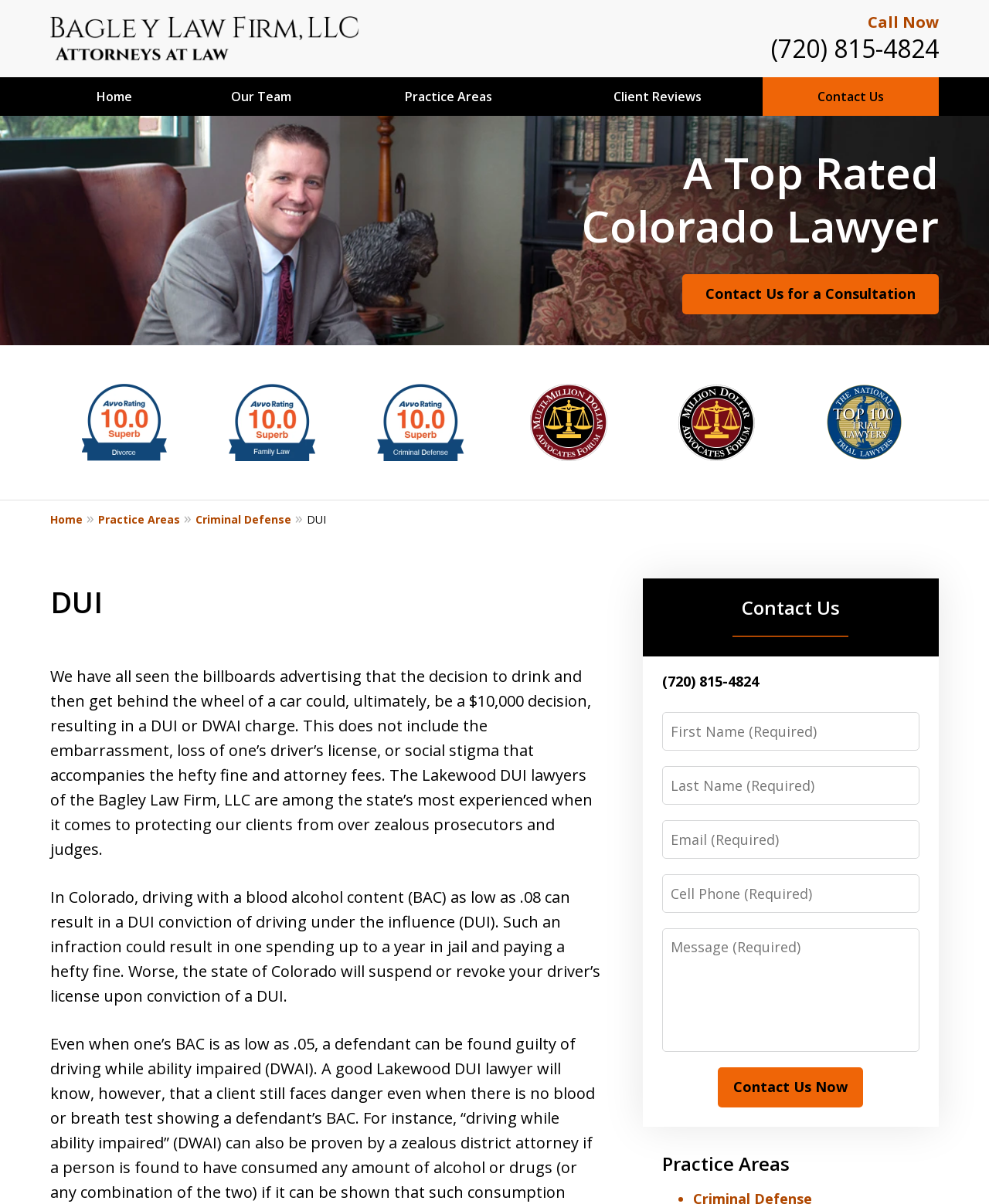Answer the following query concisely with a single word or phrase:
What is the purpose of the form on the webpage?

To contact the law firm